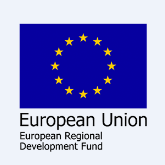What is the time period of the structural fund program mentioned?
Please look at the screenshot and answer using one word or phrase.

2014 to 2020